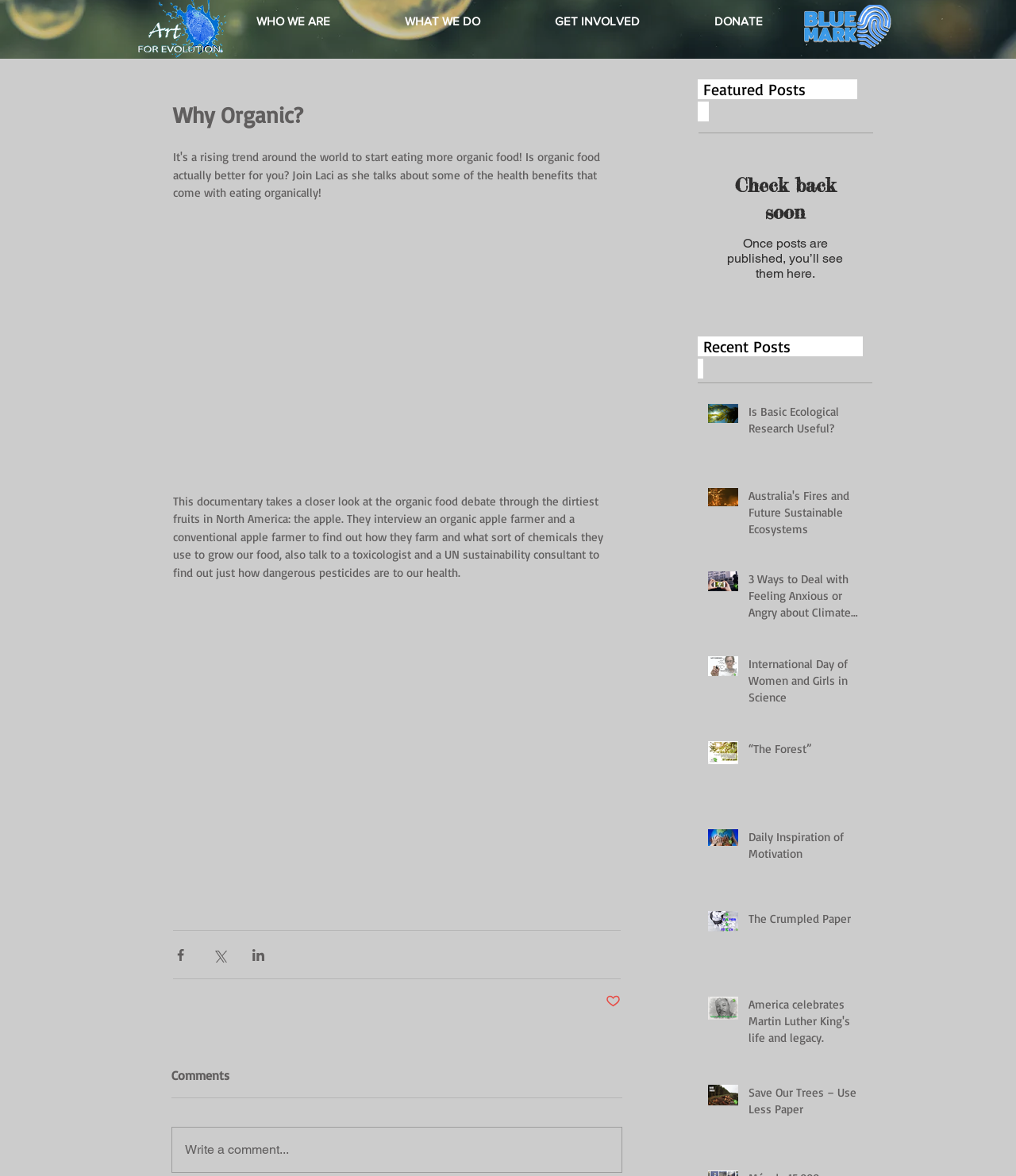What is the main topic of the webpage?
Carefully examine the image and provide a detailed answer to the question.

Based on the webpage content, including the heading 'Why Organic?' and the article about organic apple farming, it appears that the main topic of the webpage is organic food and sustainability.